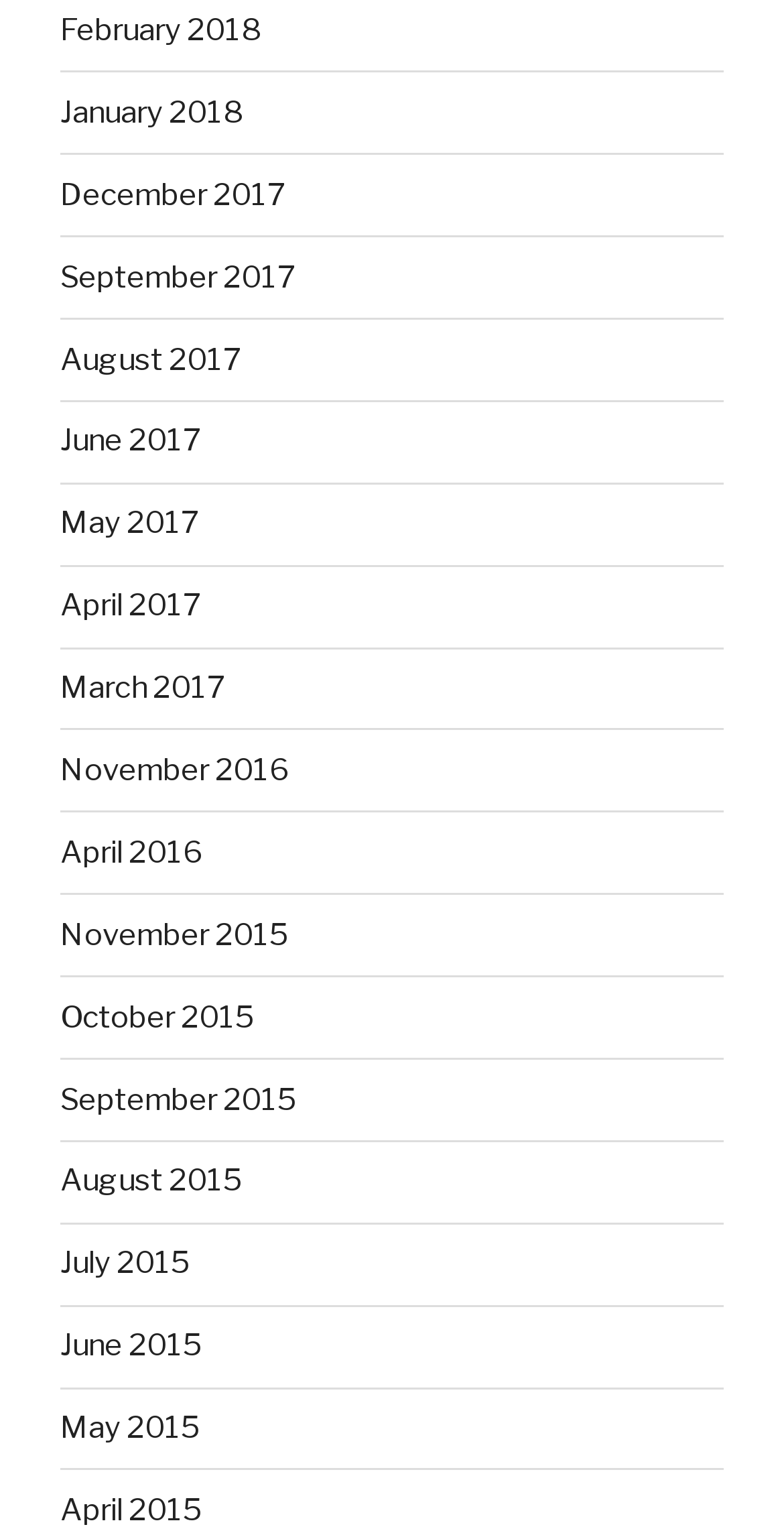Provide your answer in one word or a succinct phrase for the question: 
What is the earliest month available on this webpage?

April 2015